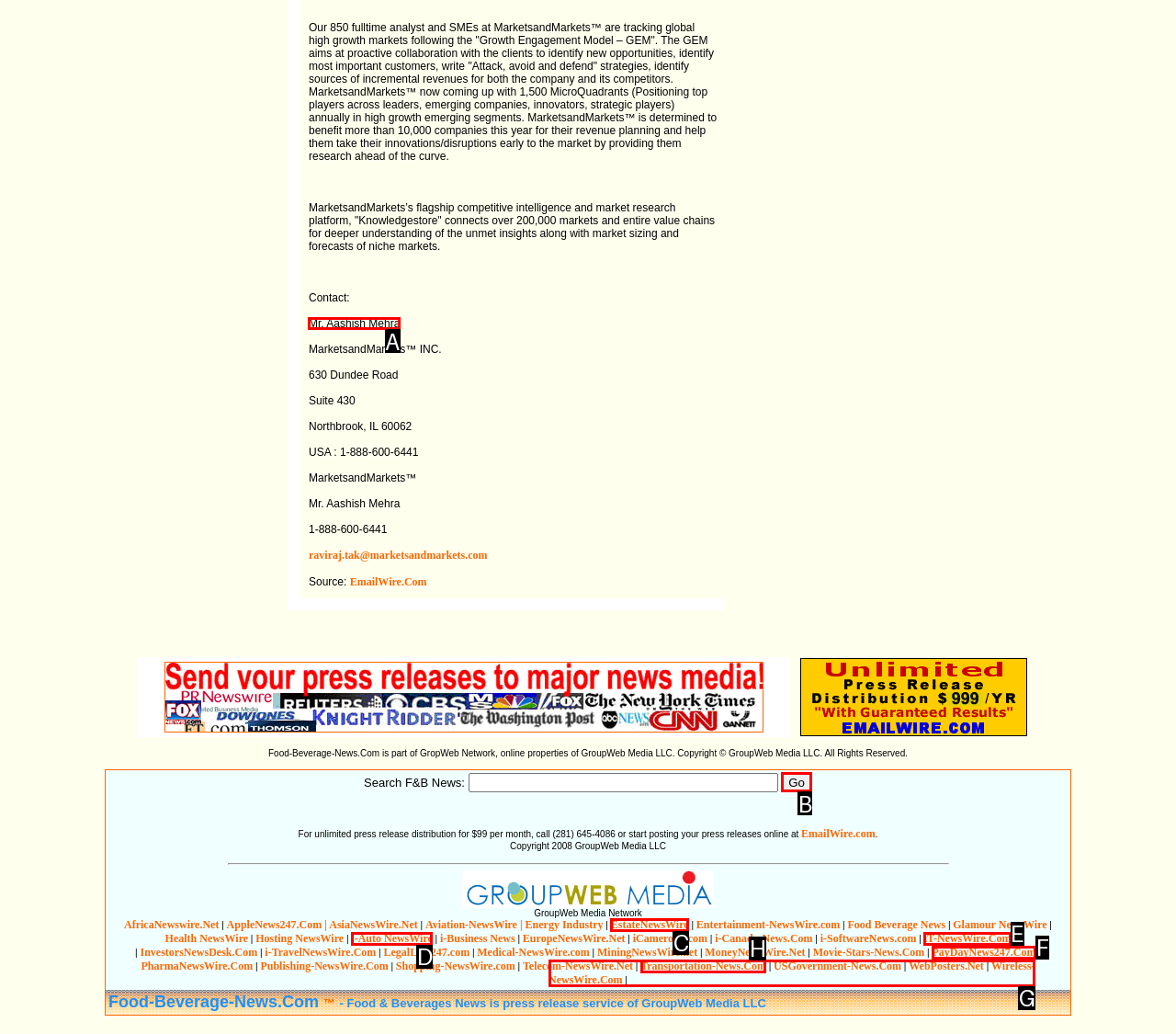Point out the correct UI element to click to carry out this instruction: Contact MarketsandMarkets
Answer with the letter of the chosen option from the provided choices directly.

A